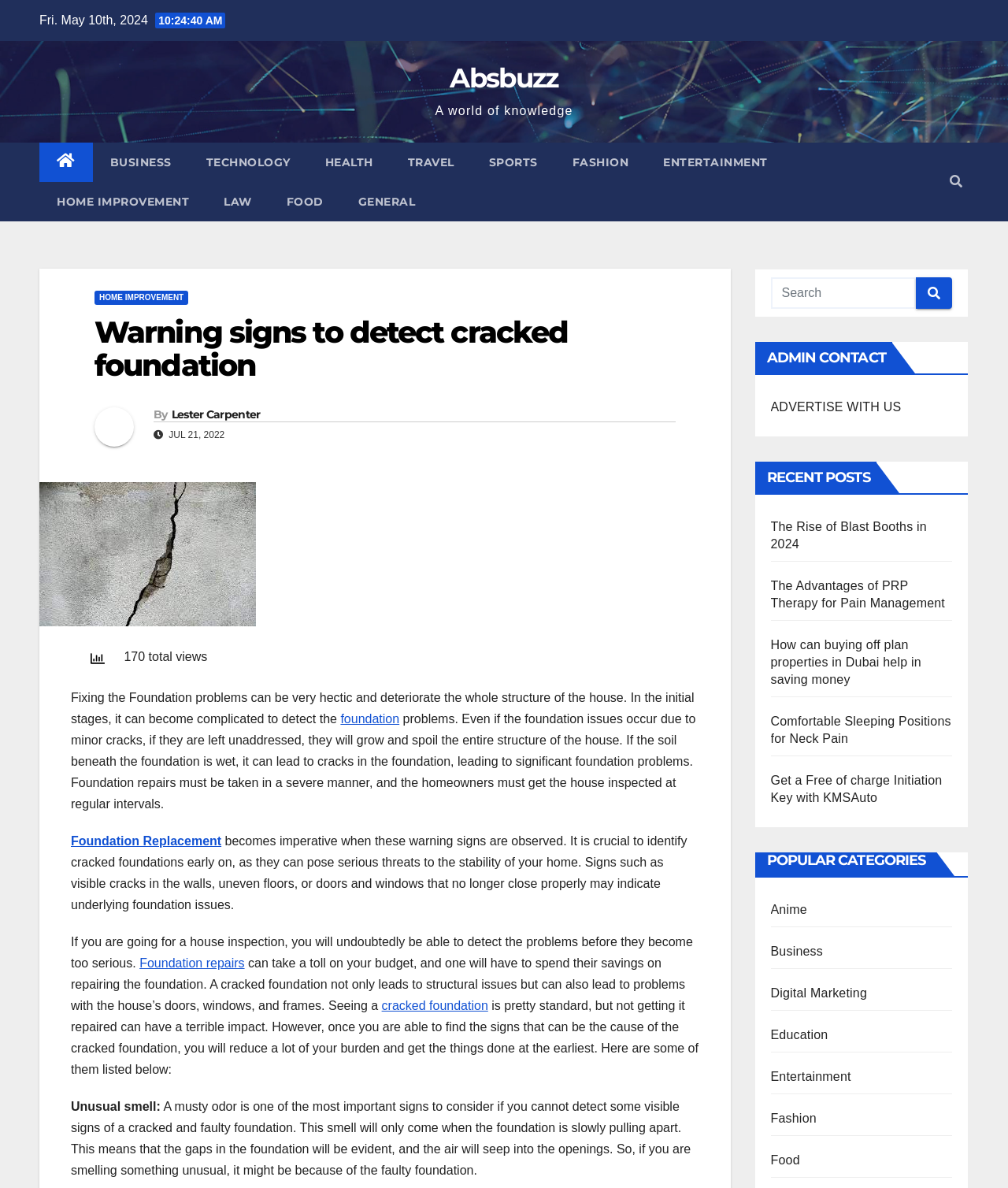What is the date of the article?
Based on the content of the image, thoroughly explain and answer the question.

I found the date of the article by looking at the static text element that says 'JUL 21, 2022' which is located below the article title.